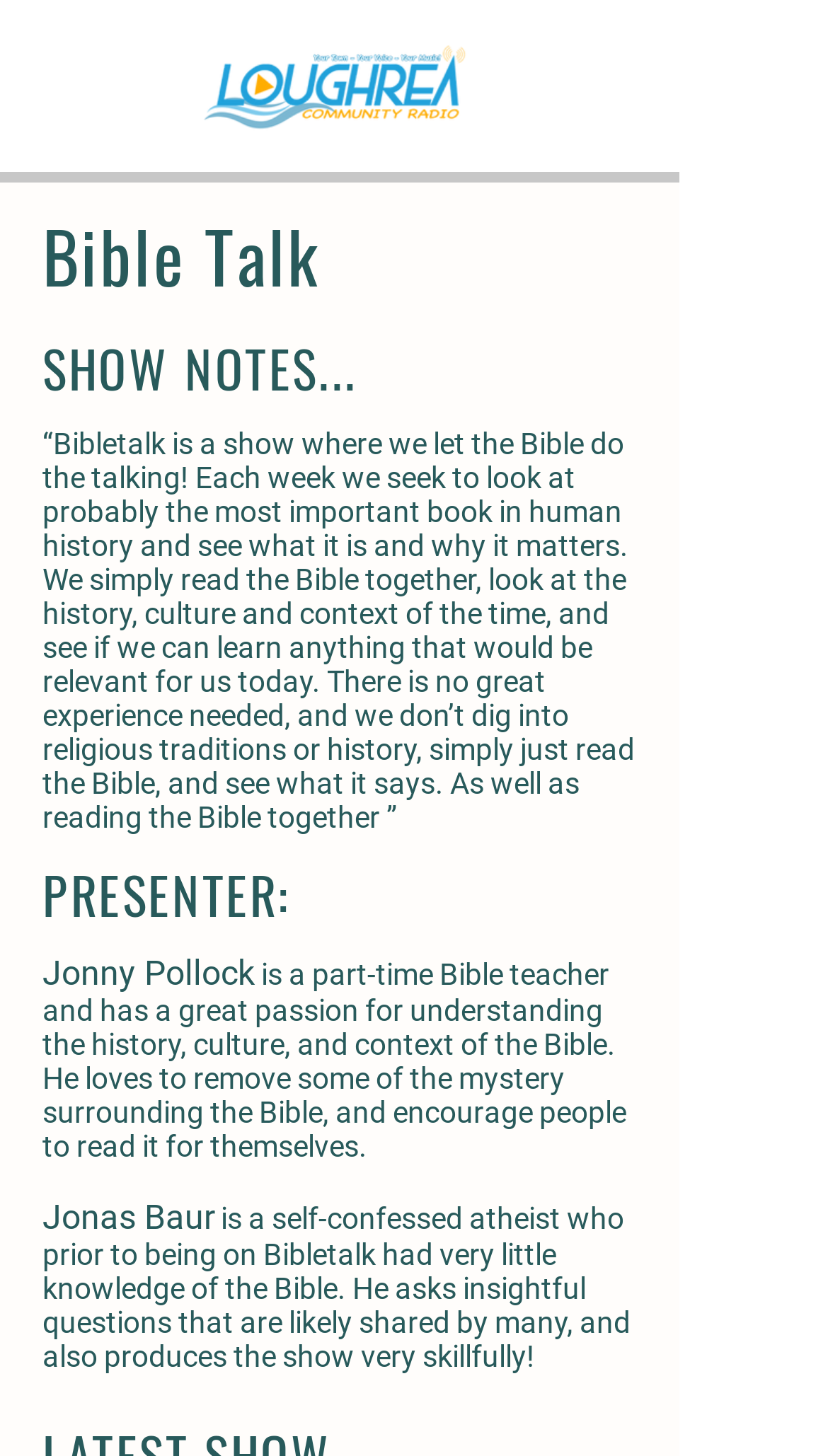Construct a comprehensive caption that outlines the webpage's structure and content.

The webpage is about "BIBLETALK" and features a logo of "LCR new logo 2021 Transparent.png" at the top left corner. Below the logo, there are three links: "Bible Talk", "SHOW NOTES...", and "PRESENTER:". 

To the right of these links, there is a lengthy description of the show "Bibletalk", which explains its purpose and format. The description is divided into two paragraphs. The first paragraph describes the show's approach to reading the Bible, while the second paragraph introduces the presenters.

Below the description, there are two presenter profiles. The first profile belongs to Jonny Pollock, a part-time Bible teacher, and includes a brief bio that highlights his passion for understanding the Bible. The second profile belongs to Jonas Baur, a self-confessed atheist who asks insightful questions and produces the show.